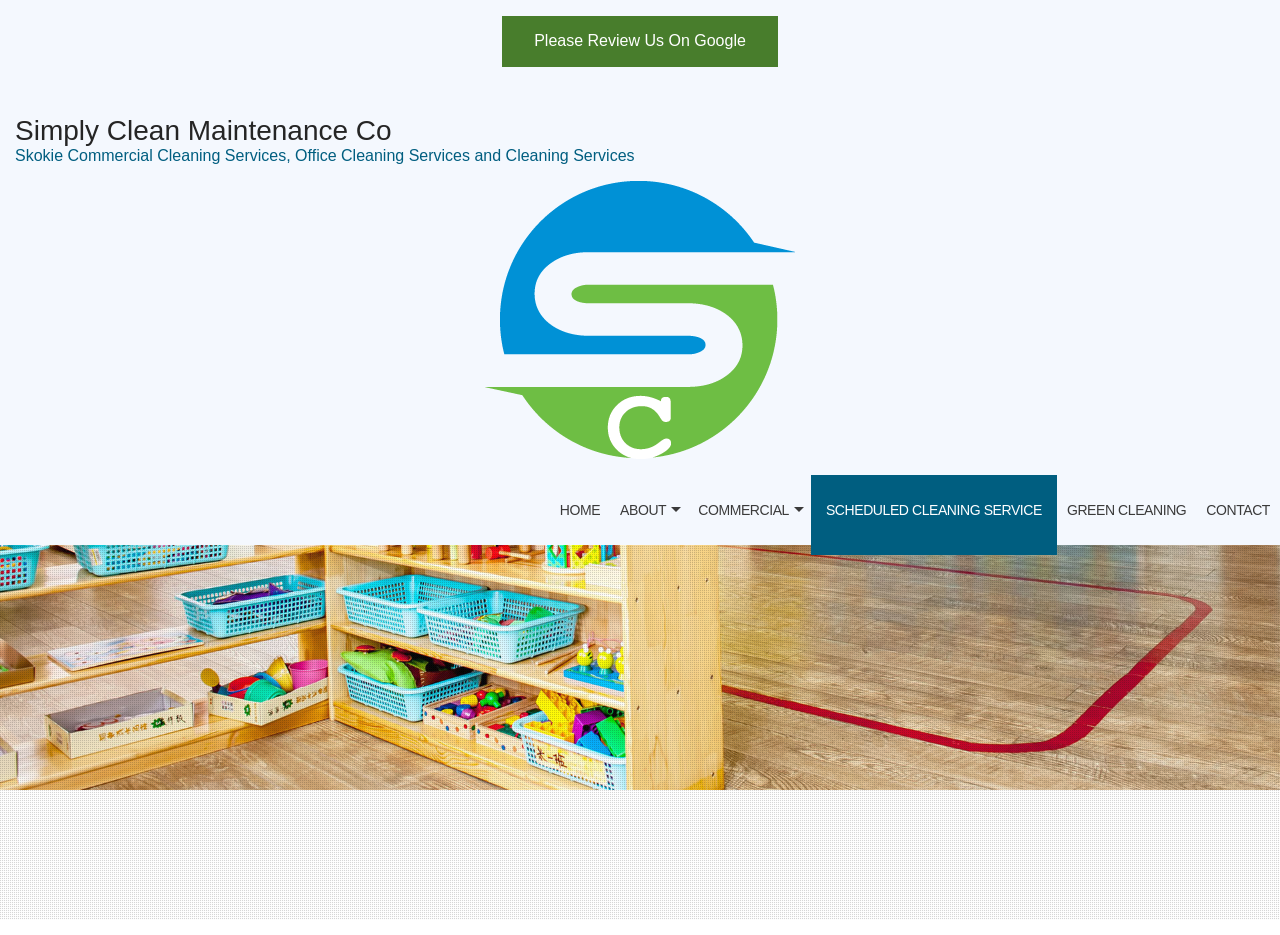Provide a brief response to the question below using one word or phrase:
What is the purpose of the 'Please Review Us On Google' link?

To leave a review